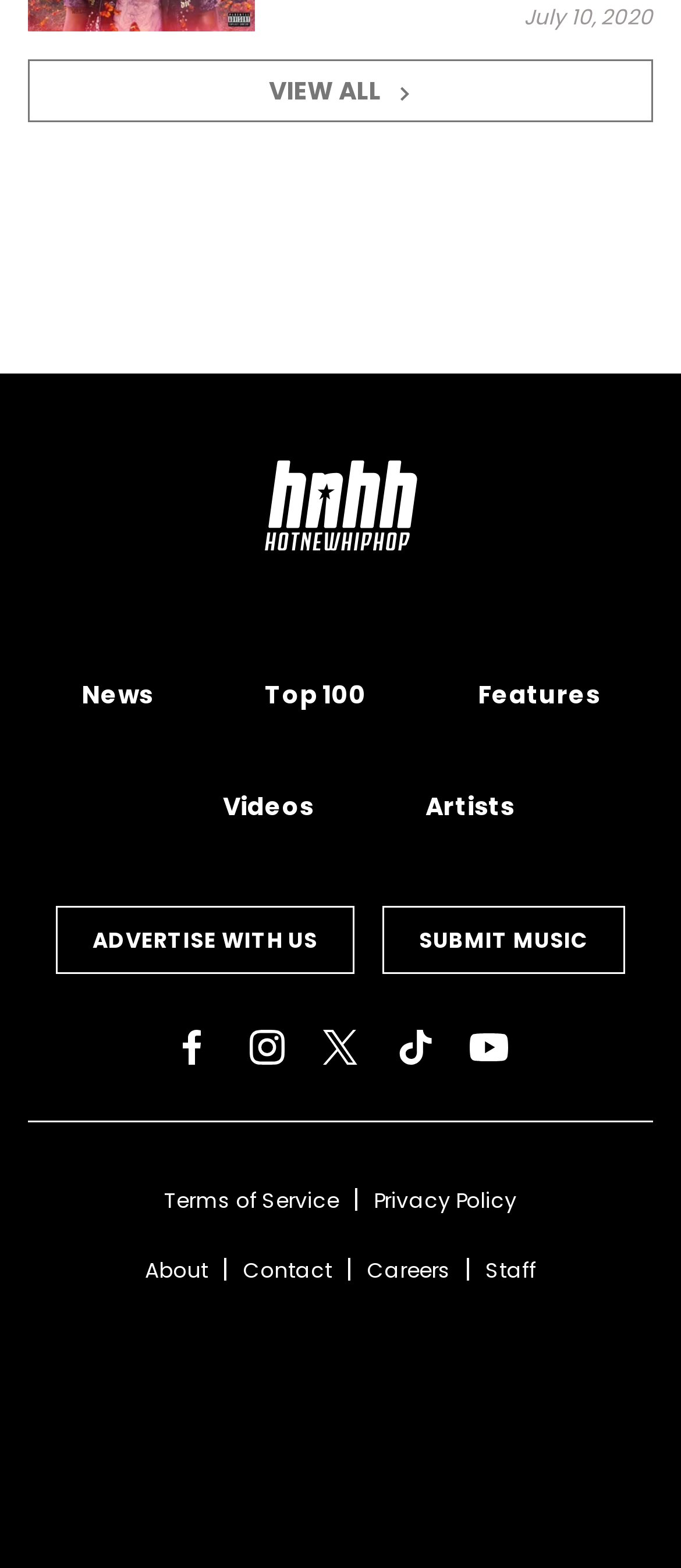How many social media platforms are linked on the webpage?
Using the details shown in the screenshot, provide a comprehensive answer to the question.

The social media platforms linked on the webpage can be found by looking at the links with images. There are links to Facebook, Instagram, Twitter, TikTok, and Youtube, which are represented by their respective icons. Therefore, there are 5 social media platforms linked on the webpage.